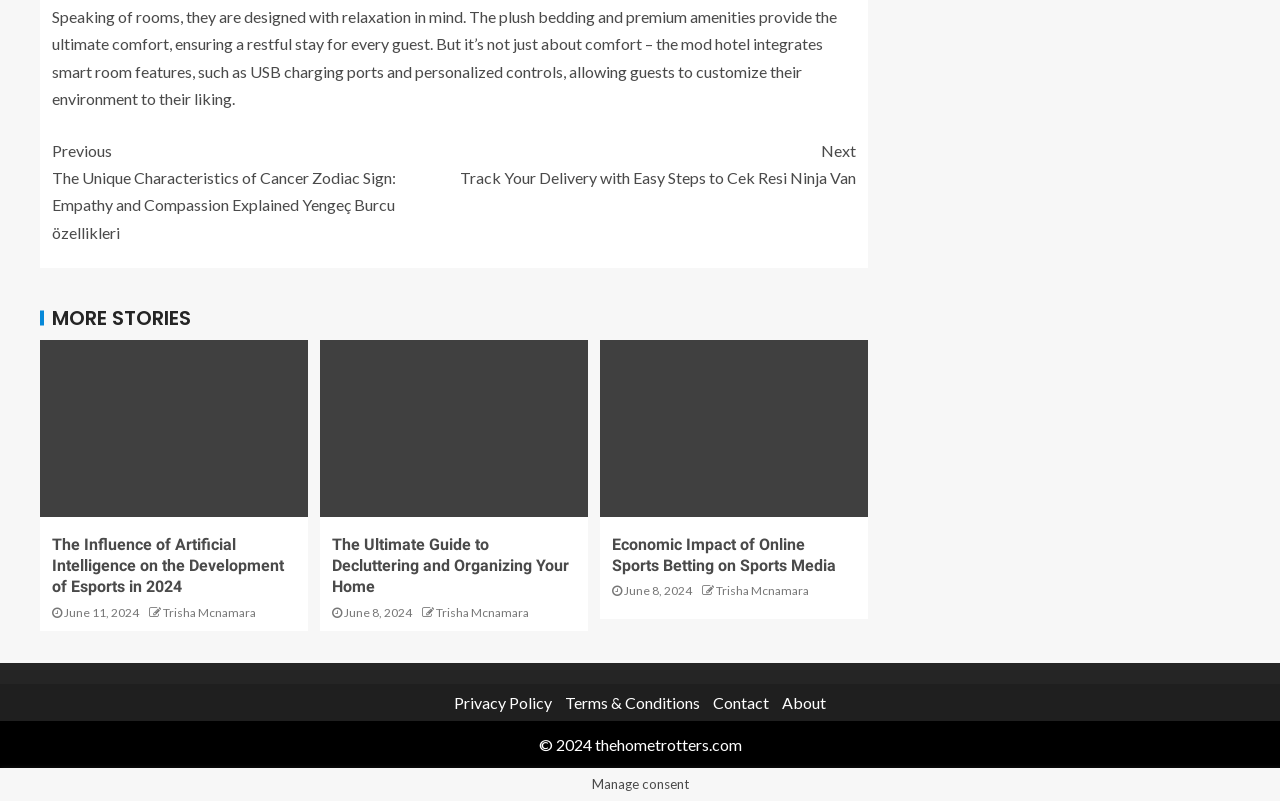Kindly provide the bounding box coordinates of the section you need to click on to fulfill the given instruction: "View 'The Ultimate Guide to Decluttering and Organizing Your Home'".

[0.259, 0.668, 0.445, 0.744]